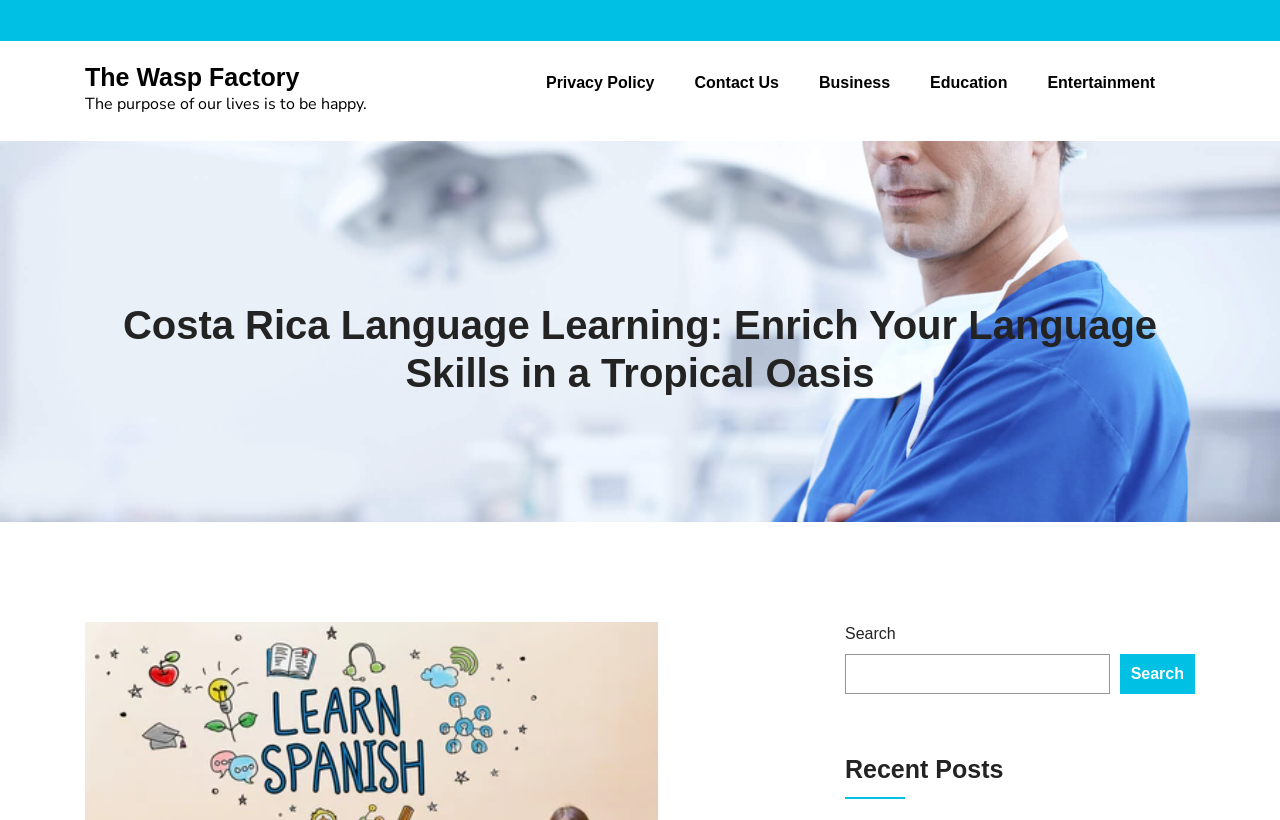Identify the bounding box coordinates of the region that needs to be clicked to carry out this instruction: "View recent posts". Provide these coordinates as four float numbers ranging from 0 to 1, i.e., [left, top, right, bottom].

[0.66, 0.92, 0.934, 0.974]